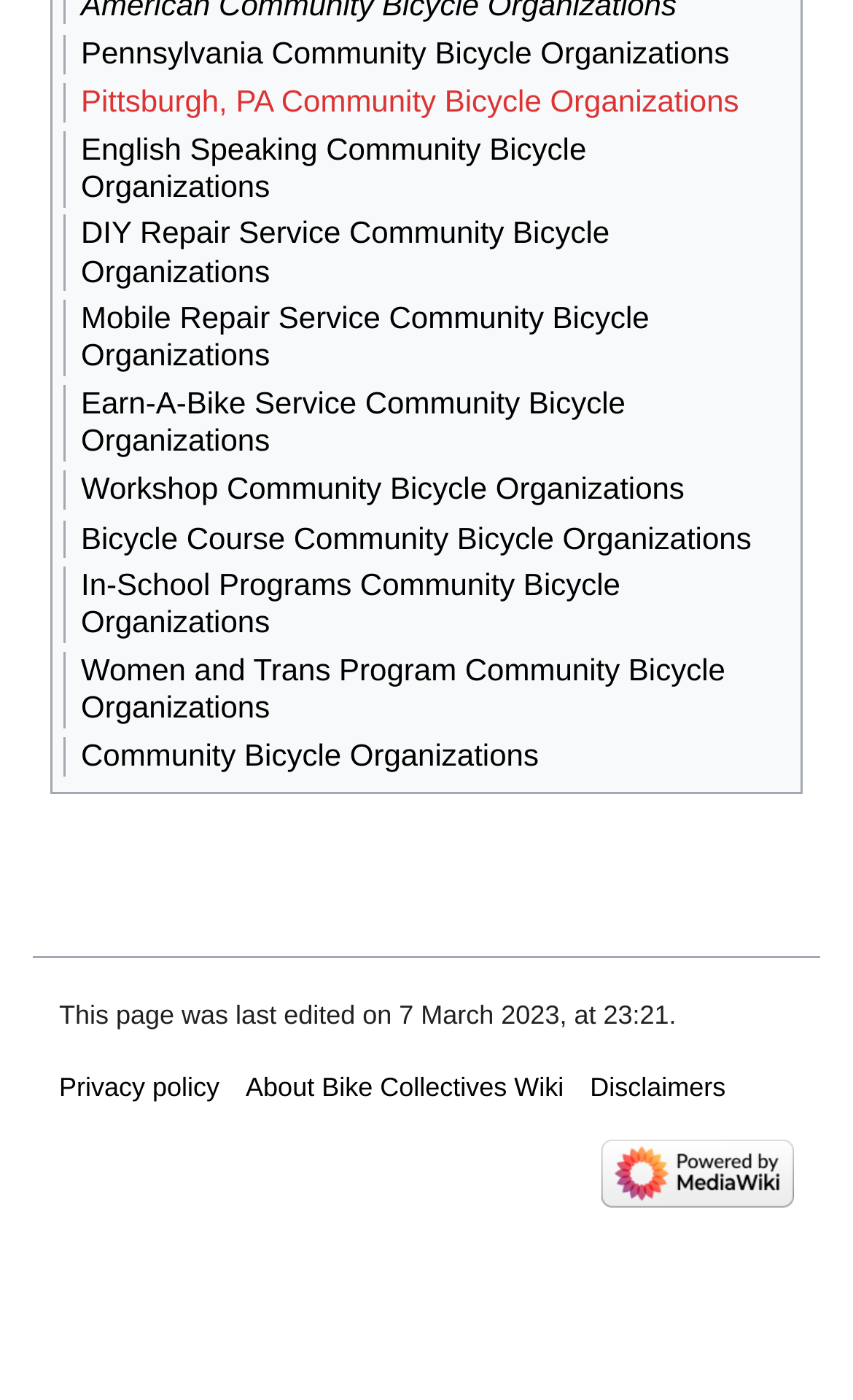Determine the bounding box coordinates of the region to click in order to accomplish the following instruction: "Learn about Women and Trans Program Community Bicycle Organizations". Provide the coordinates as four float numbers between 0 and 1, specifically [left, top, right, bottom].

[0.095, 0.465, 0.85, 0.517]